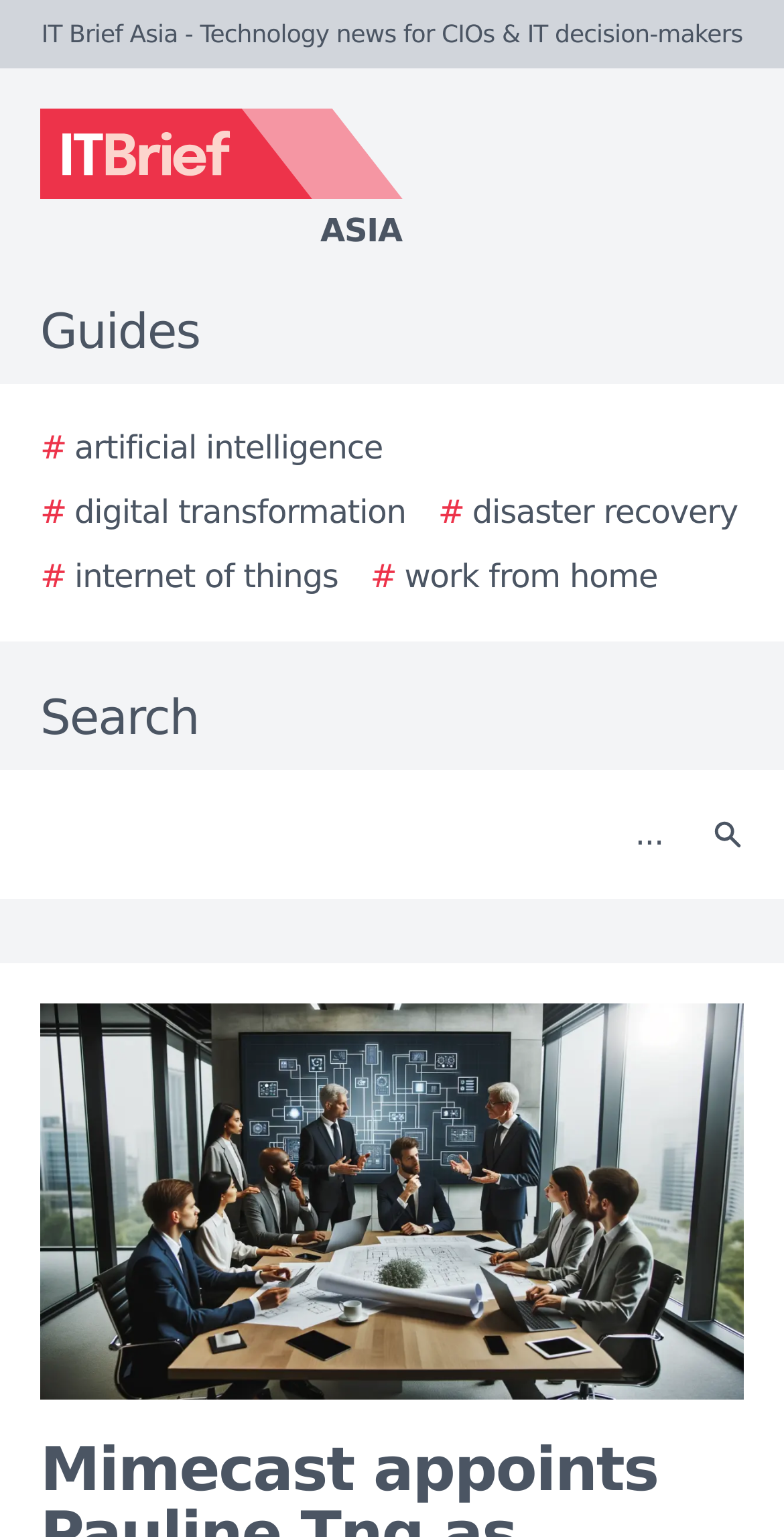What is the story image about?
Please answer the question with a detailed and comprehensive explanation.

I found an image element with a description 'Story image', but there is no additional information about what the image is about. Therefore, I cannot determine the subject of the story image.